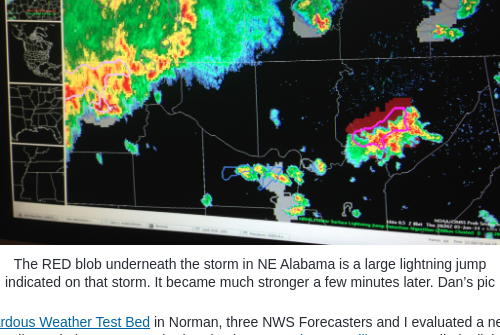Consider the image and give a detailed and elaborate answer to the question: 
What is the red blob on the radar screen?

The caption explains that the large red blob on the radar screen is associated with a significant lightning jump, which is an indicator of intense lightning activity within the storm.